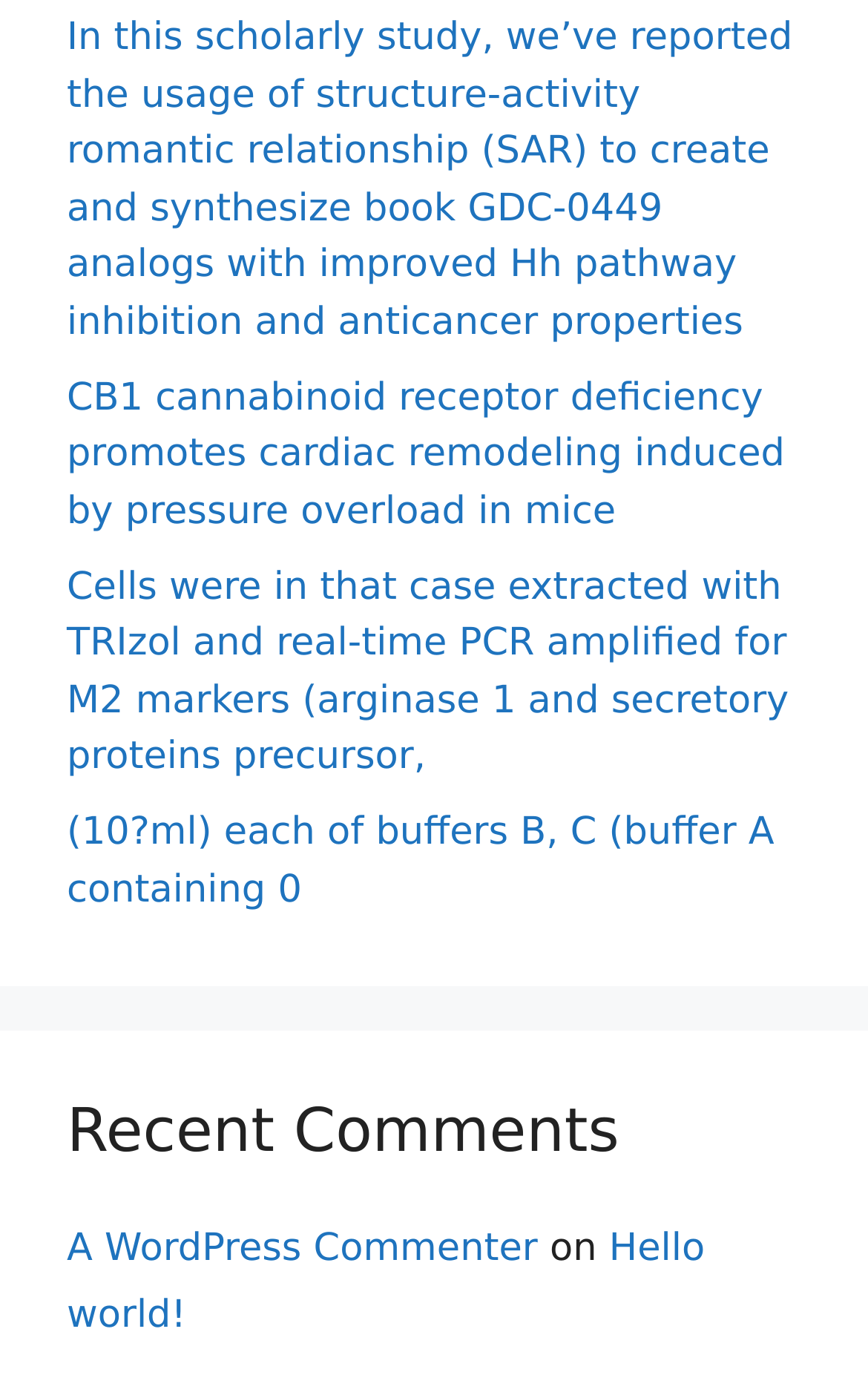Using the provided description: "Hello world!", find the bounding box coordinates of the corresponding UI element. The output should be four float numbers between 0 and 1, in the format [left, top, right, bottom].

[0.077, 0.879, 0.812, 0.96]